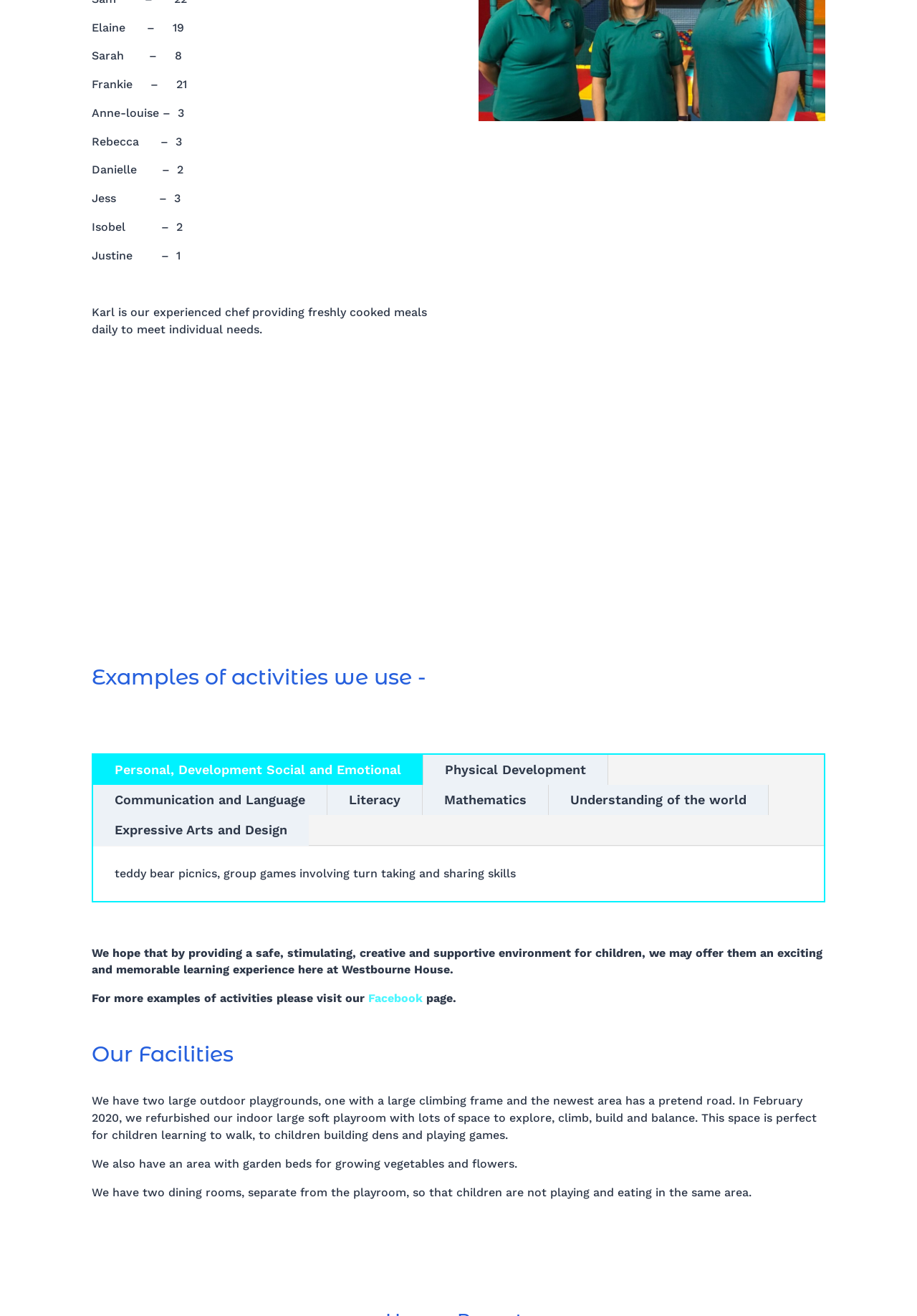Could you specify the bounding box coordinates for the clickable section to complete the following instruction: "Click on Mathematics"?

[0.461, 0.597, 0.598, 0.62]